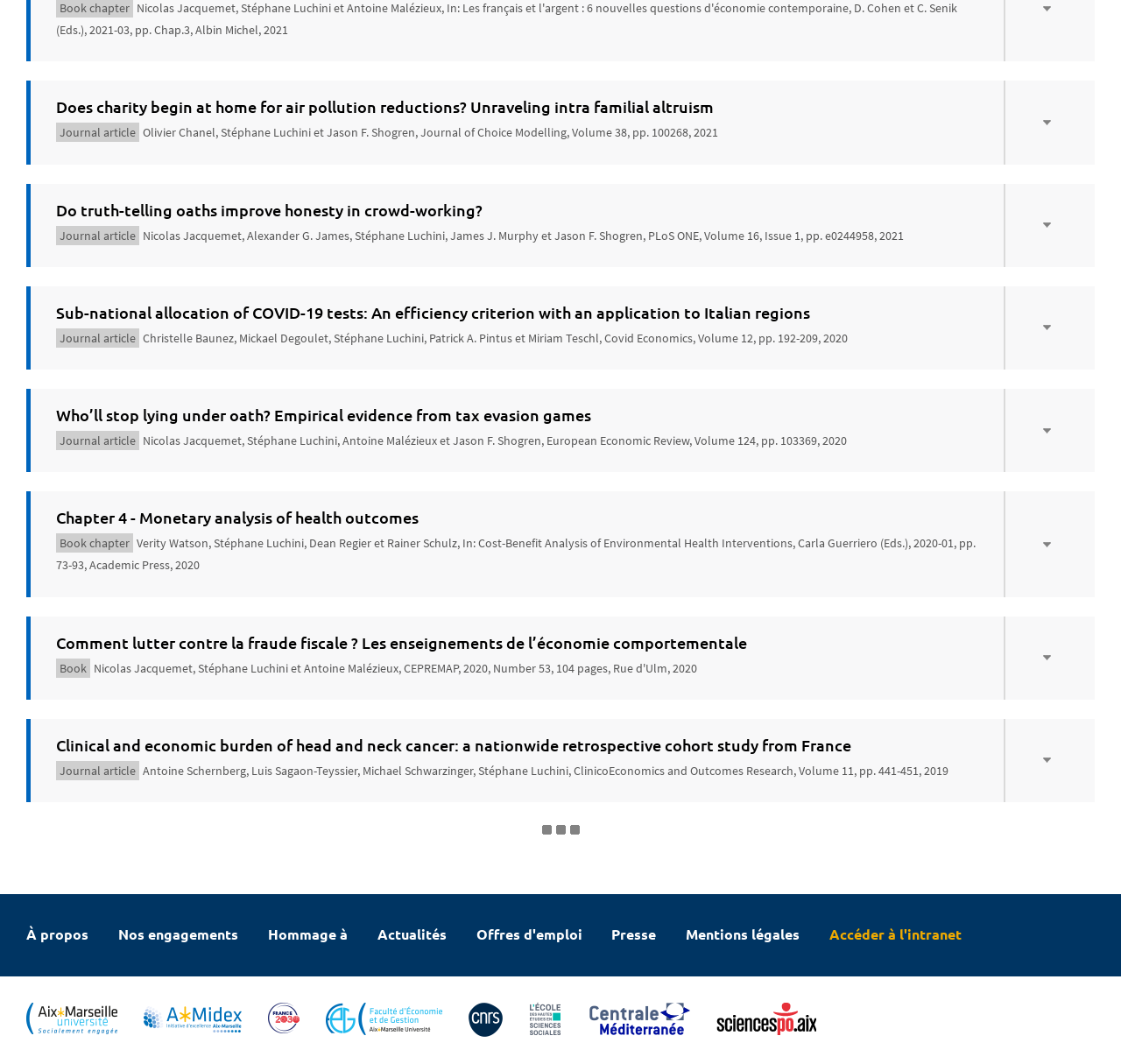Please identify the bounding box coordinates of the clickable element to fulfill the following instruction: "Click on the 'Who’ll stop lying under oath? Empirical evidence from tax evasion games' link". The coordinates should be four float numbers between 0 and 1, i.e., [left, top, right, bottom].

[0.05, 0.379, 0.954, 0.425]